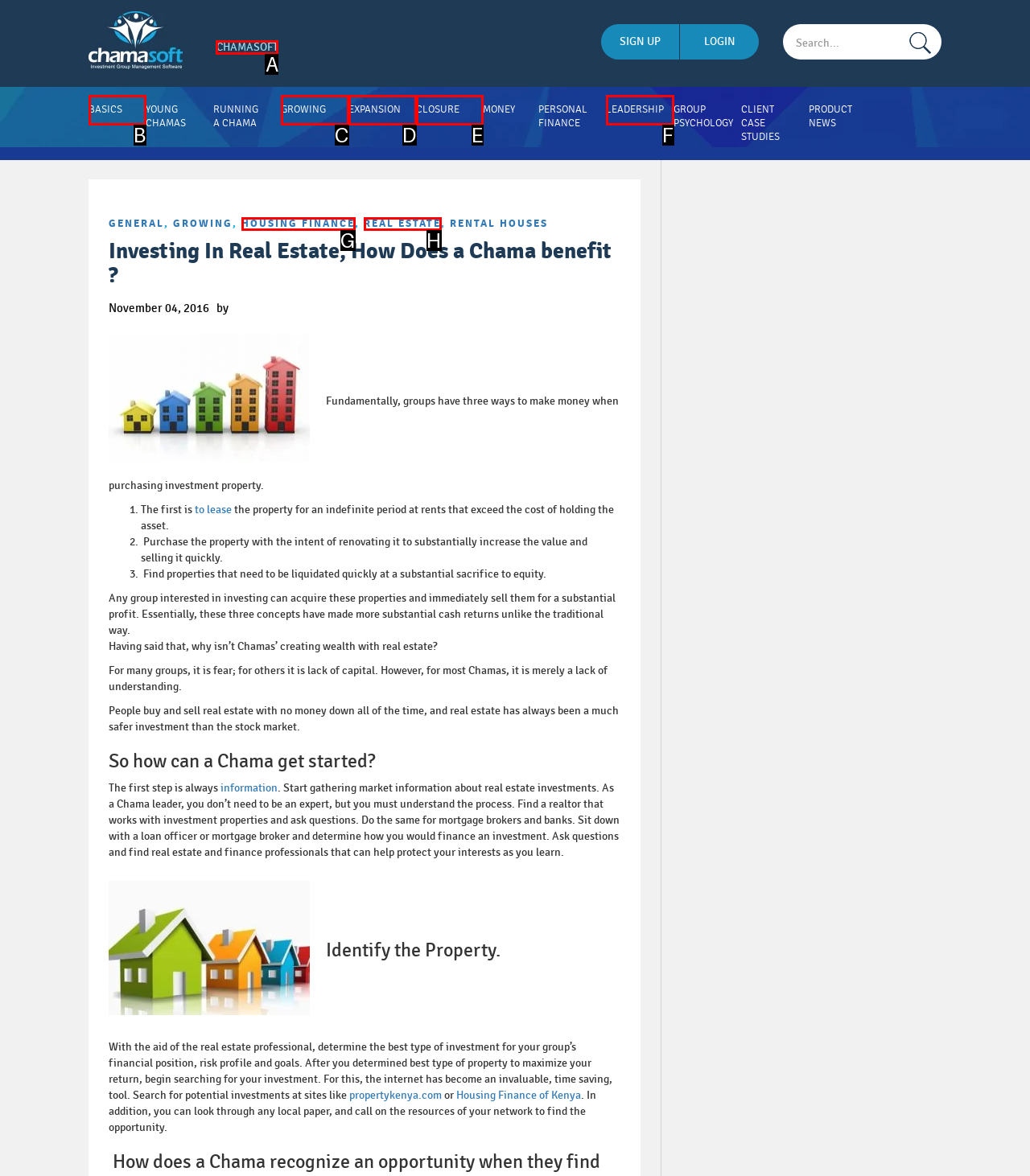Choose the option that matches the following description: Leadership
Reply with the letter of the selected option directly.

F